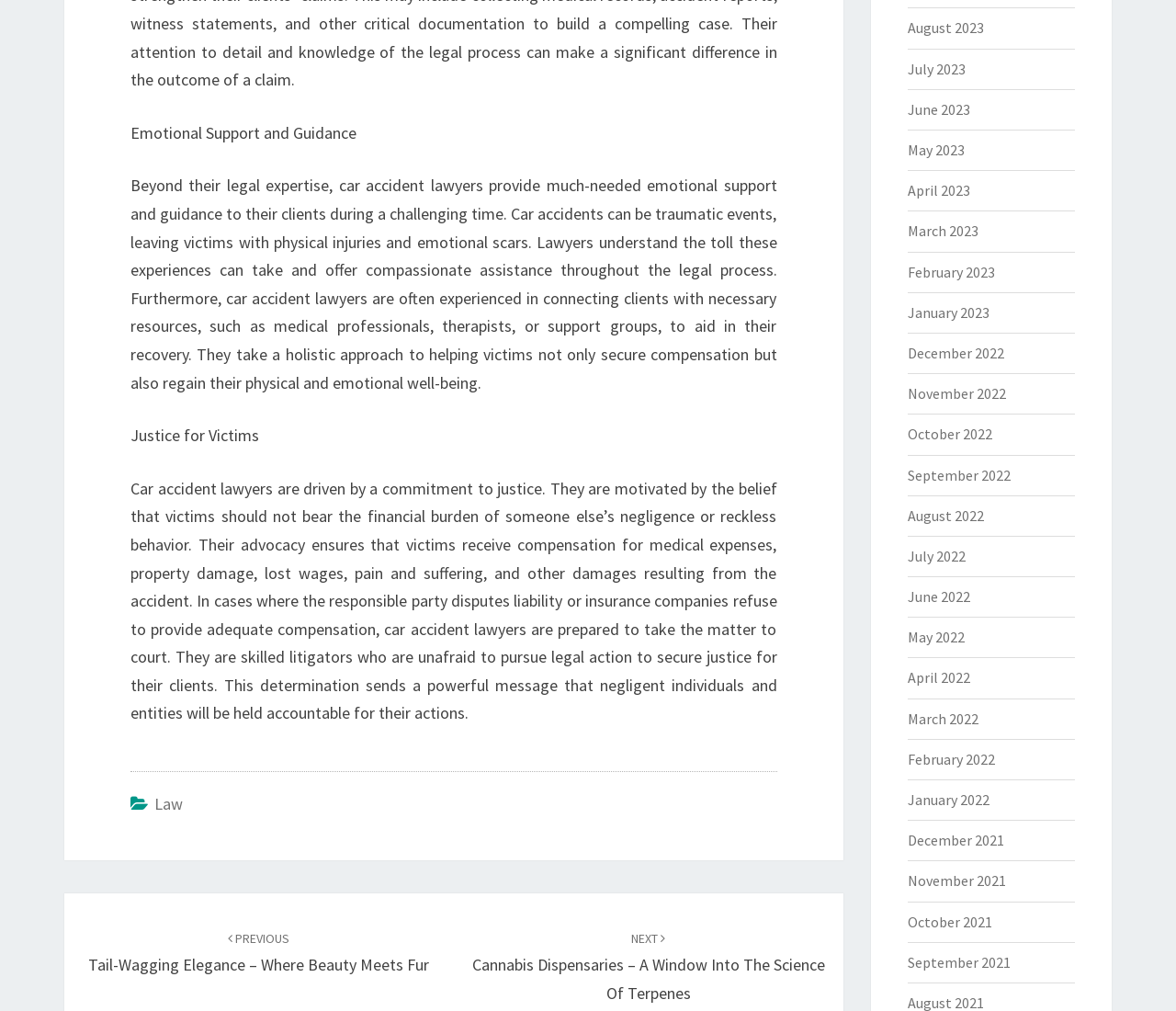Specify the bounding box coordinates of the element's region that should be clicked to achieve the following instruction: "Go to next post". The bounding box coordinates consist of four float numbers between 0 and 1, in the format [left, top, right, bottom].

[0.401, 0.916, 0.701, 0.993]